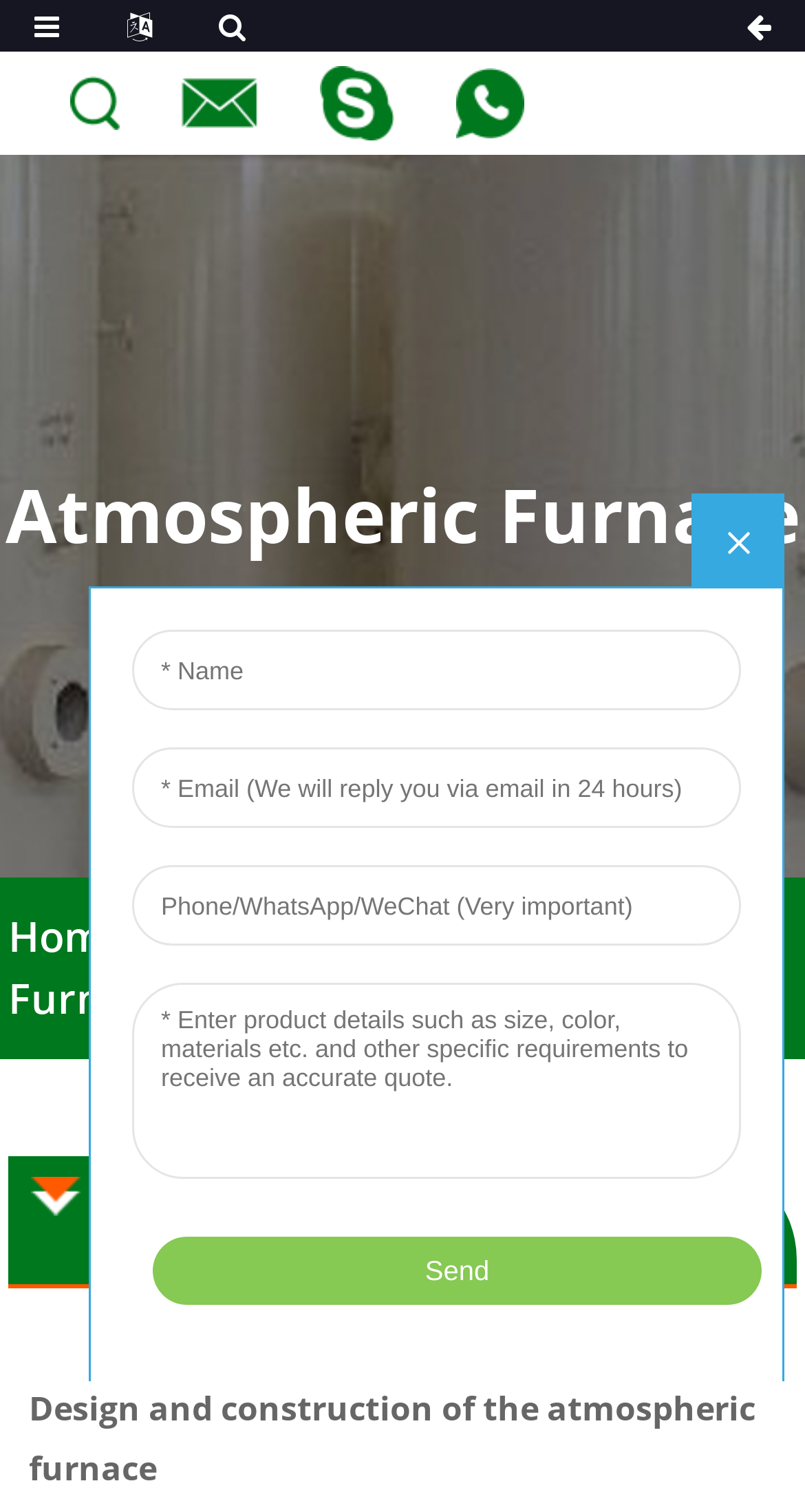Please give a short response to the question using one word or a phrase:
Is there an iframe on this webpage?

Yes